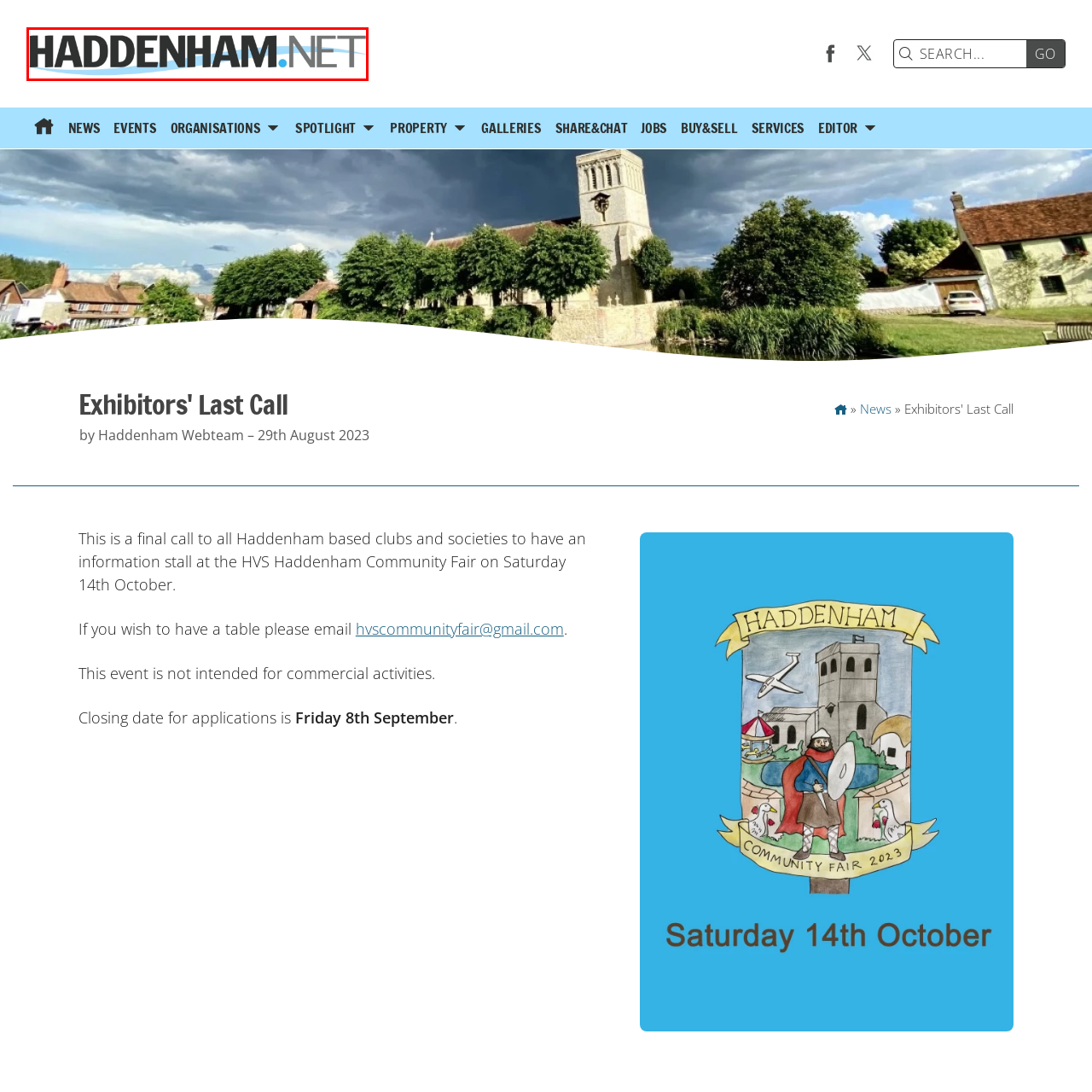What is the purpose of the logo?
Focus on the part of the image marked with a red bounding box and deliver an in-depth answer grounded in the visual elements you observe.

The caption explains that the logo serves as a visual identity for the site, which suggests that the purpose of the logo is to represent the website and its brand.